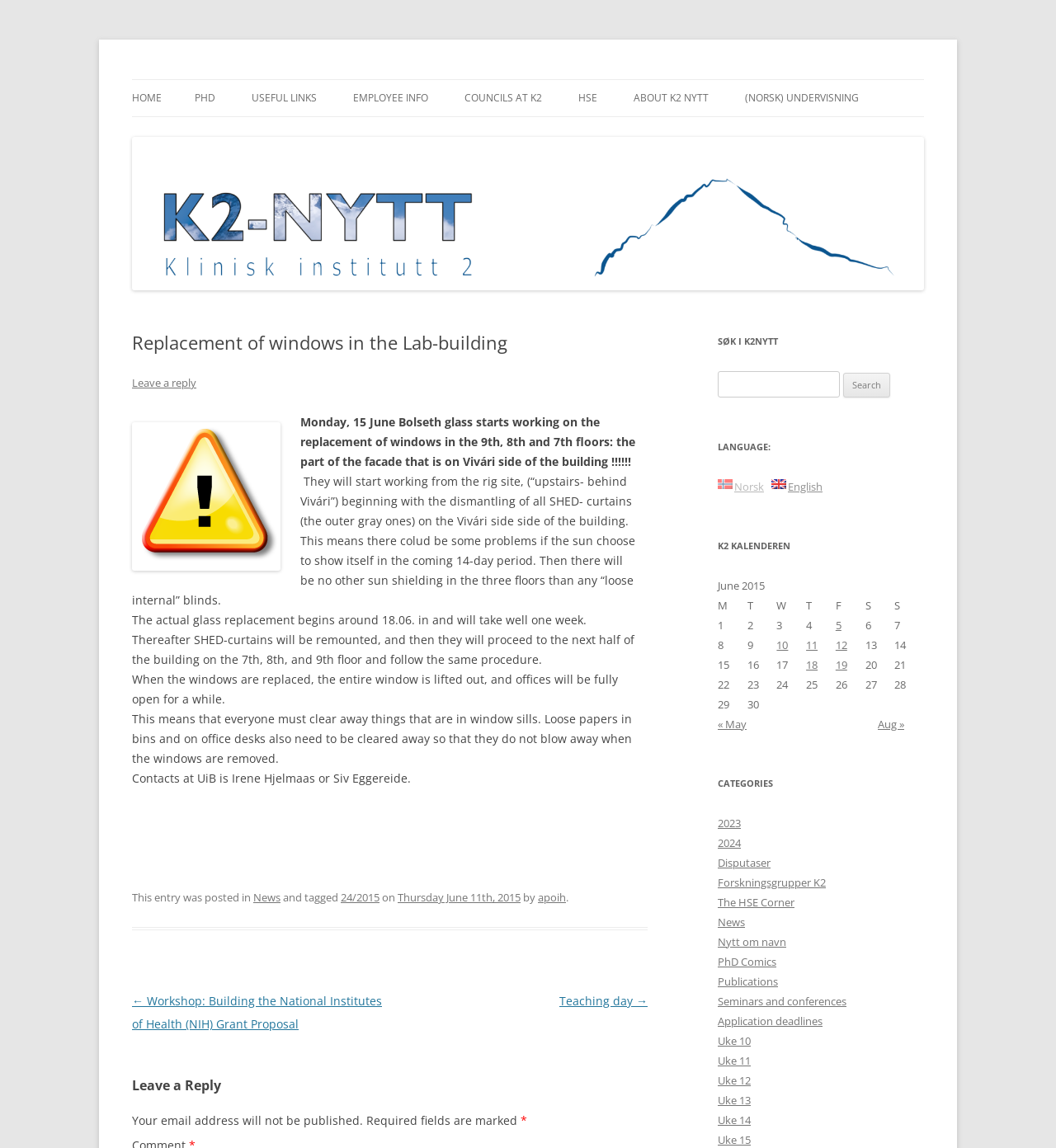Identify the bounding box coordinates of the region that needs to be clicked to carry out this instruction: "Read more about 'Replacement of windows in the Lab-building'". Provide these coordinates as four float numbers ranging from 0 to 1, i.e., [left, top, right, bottom].

[0.125, 0.289, 0.613, 0.308]